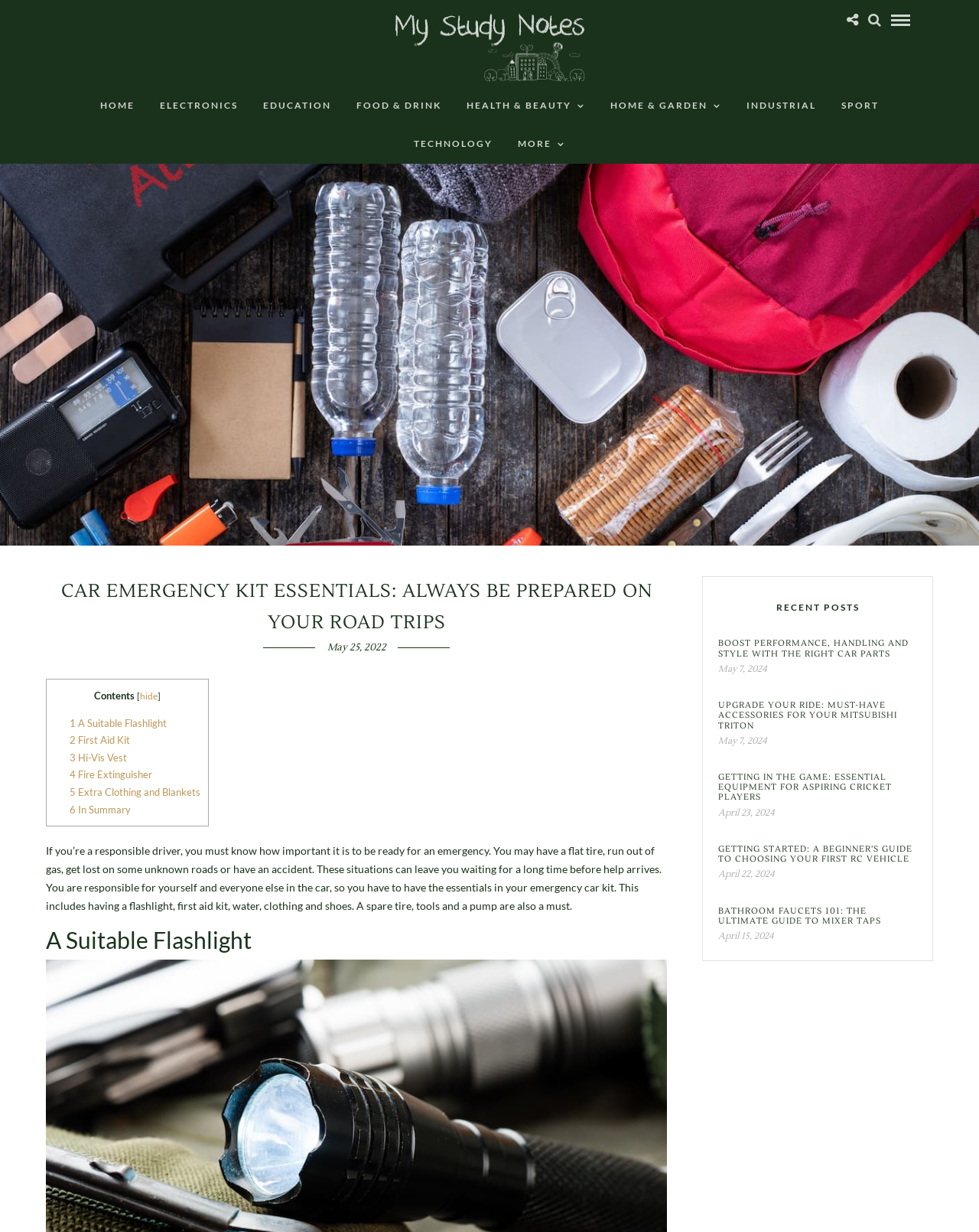Using the webpage screenshot, find the UI element described by Sport. Provide the bounding box coordinates in the format (top-left x, top-left y, bottom-right x, bottom-right y), ensuring all values are floating point numbers between 0 and 1.

[0.848, 0.07, 0.909, 0.101]